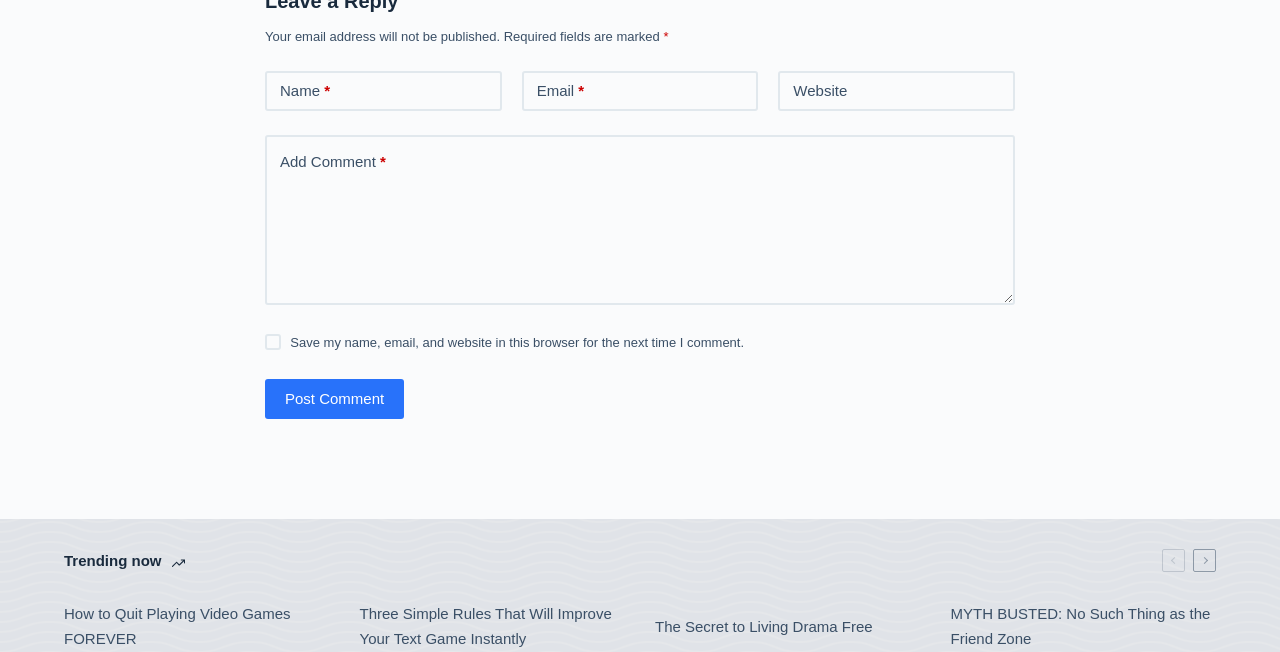How many required fields are there?
Based on the image, respond with a single word or phrase.

3